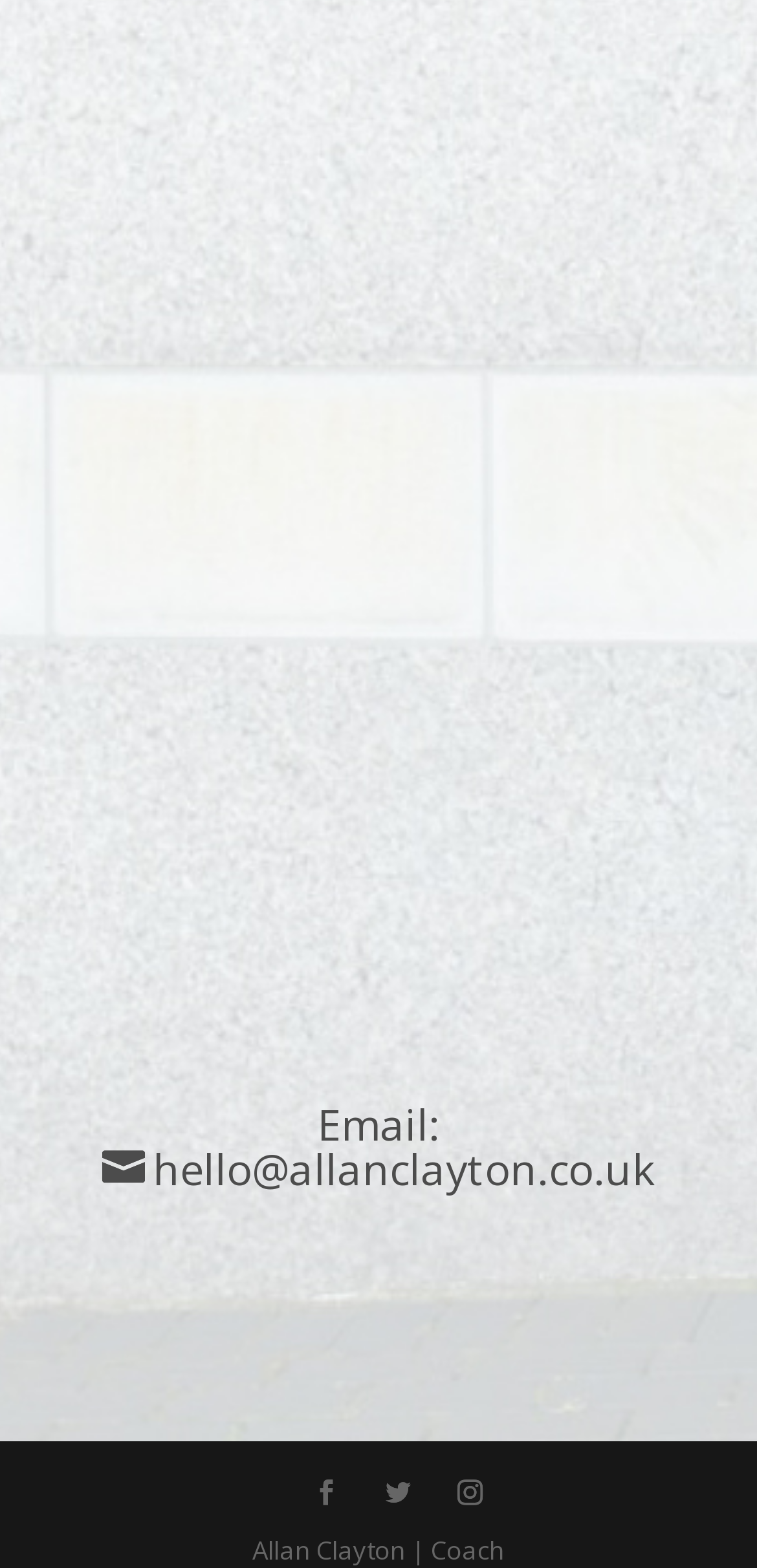Identify the bounding box of the UI element that matches this description: "name="et_pb_contact_telephone_0" placeholder="Telephone"".

[0.101, 0.043, 0.9, 0.109]